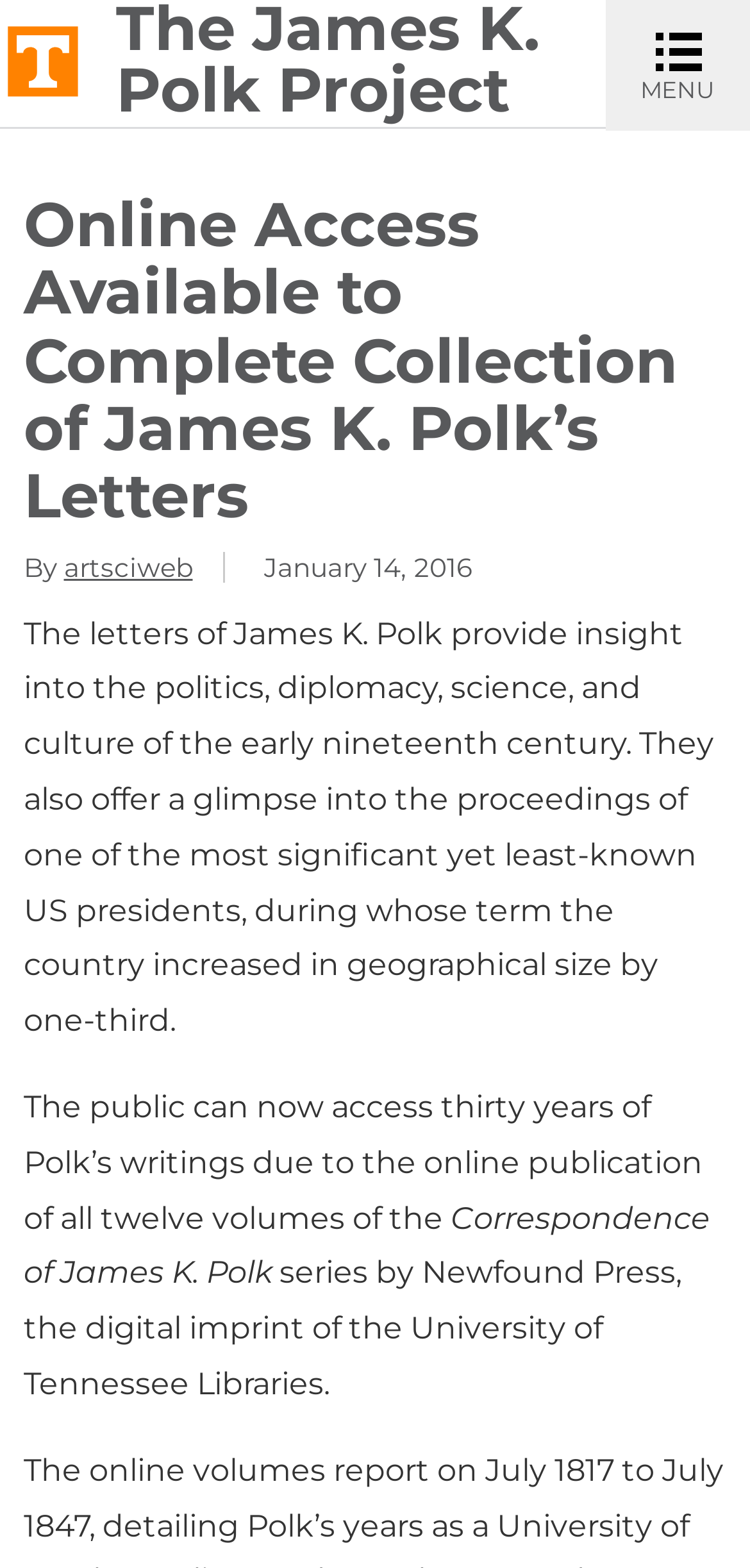Provide a brief response to the question using a single word or phrase: 
How many volumes of the Correspondence of James K. Polk are available online?

Twelve